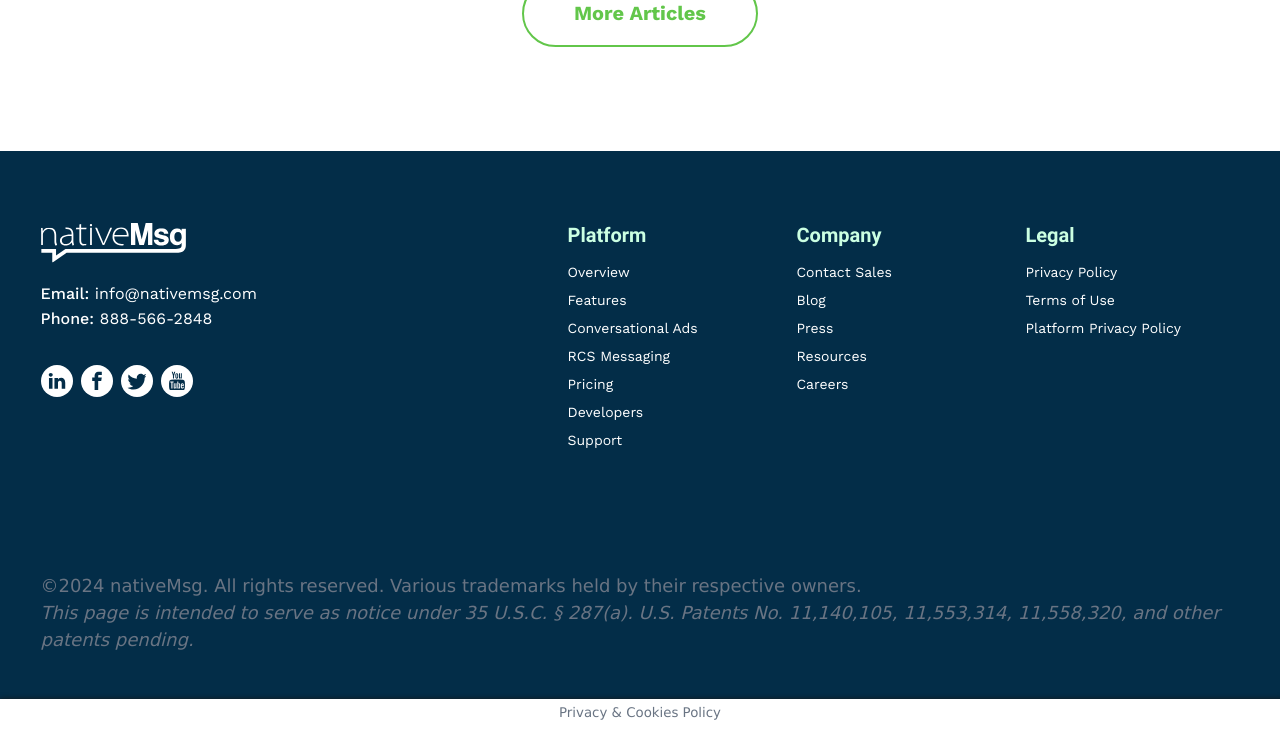Identify and provide the bounding box coordinates of the UI element described: "Platform Privacy Policy". The coordinates should be formatted as [left, top, right, bottom], with each number being a float between 0 and 1.

[0.801, 0.44, 0.923, 0.462]